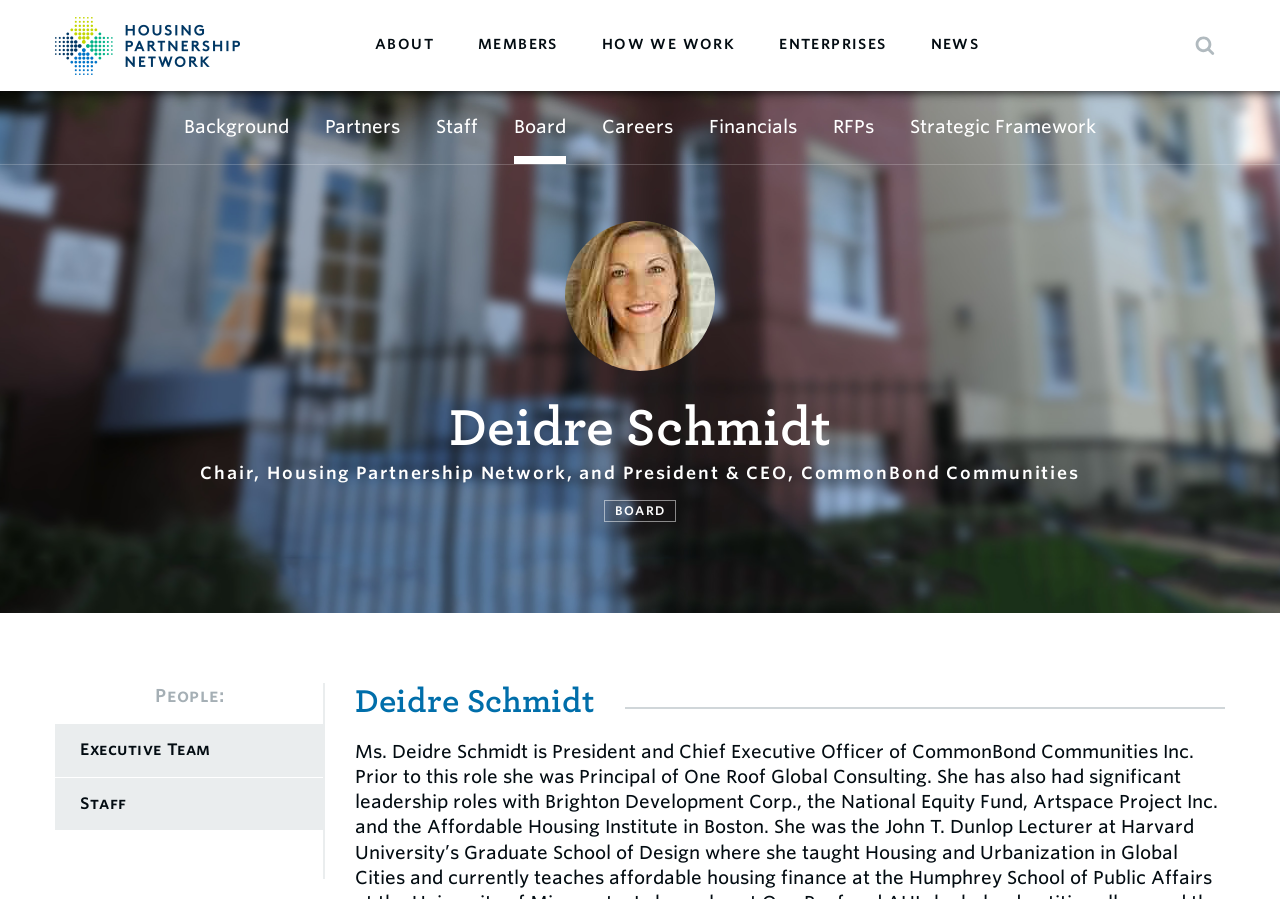Provide a thorough and detailed response to the question by examining the image: 
What is the title of the section below the main navigation menu?

I looked for a heading or static text element below the main navigation menu and found the static text element with the text 'People:'.